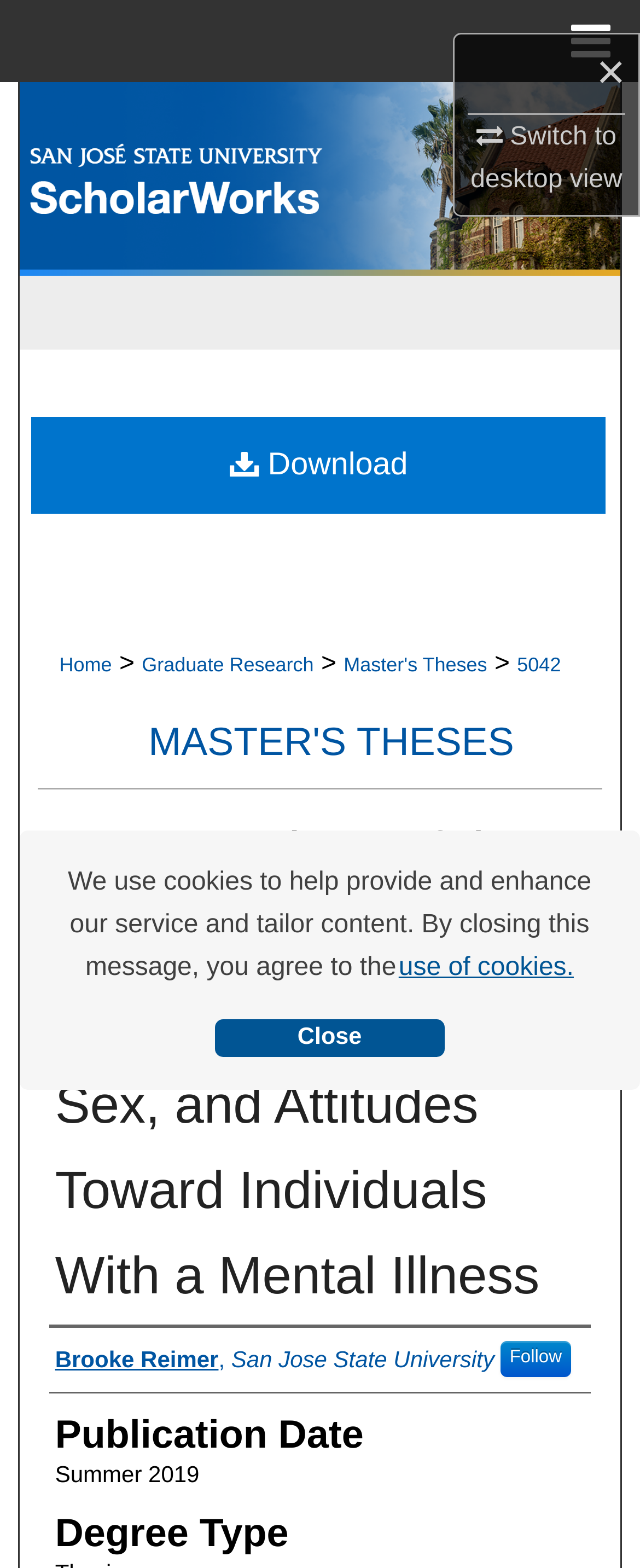Please extract the title of the webpage.

A Comparison of the Relationship Between Gender Adherence, Sex, and Attitudes Toward Individuals With a Mental Illness